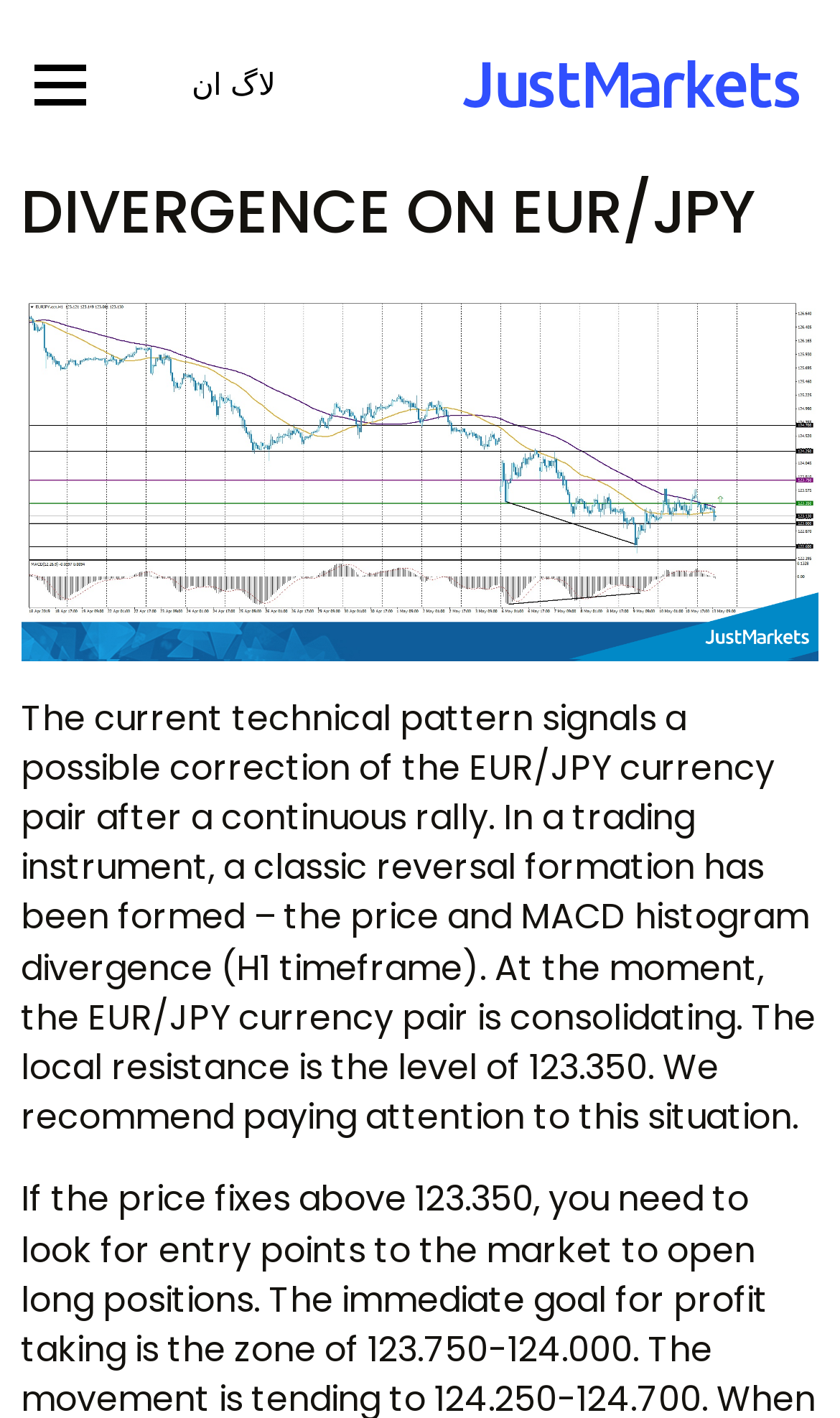Find the main header of the webpage and produce its text content.

DIVERGENCE ON EUR/JPY